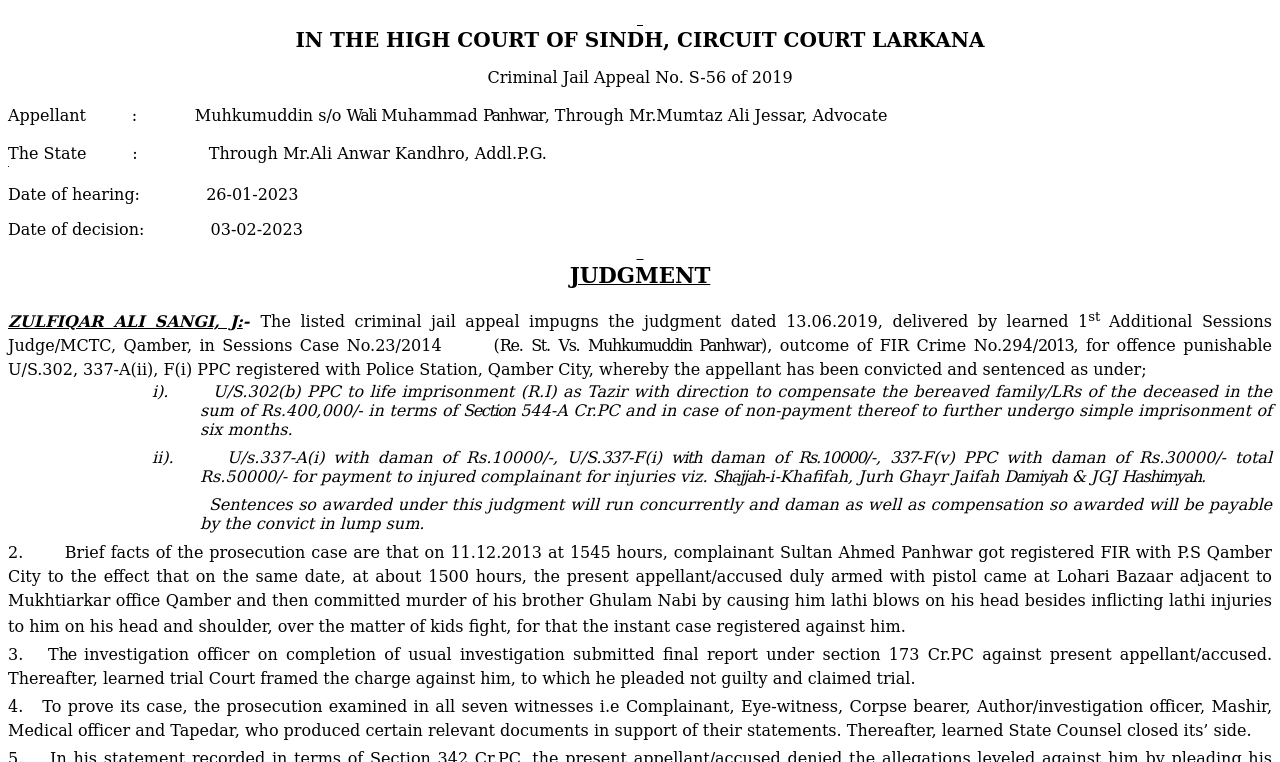Who is the appellant?
Answer the question with detailed information derived from the image.

The appellant's name can be found in the third and fourth lines of the webpage, which states 'Appellant : Muhkumuddin s/o Wali Muhammad Panhwar'.